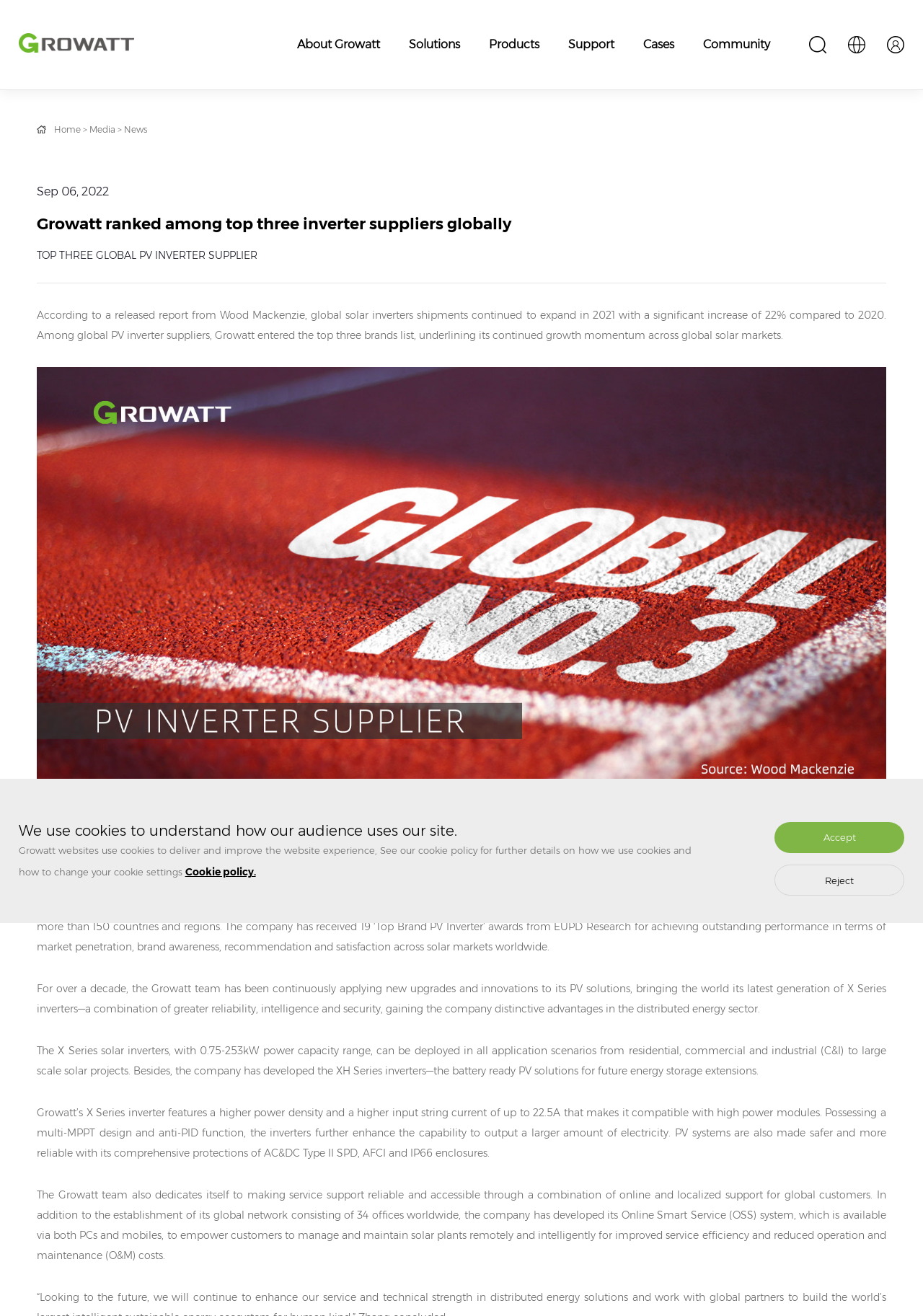Find the bounding box coordinates for the area that should be clicked to accomplish the instruction: "Click the 'About Growatt' link".

[0.322, 0.0, 0.412, 0.068]